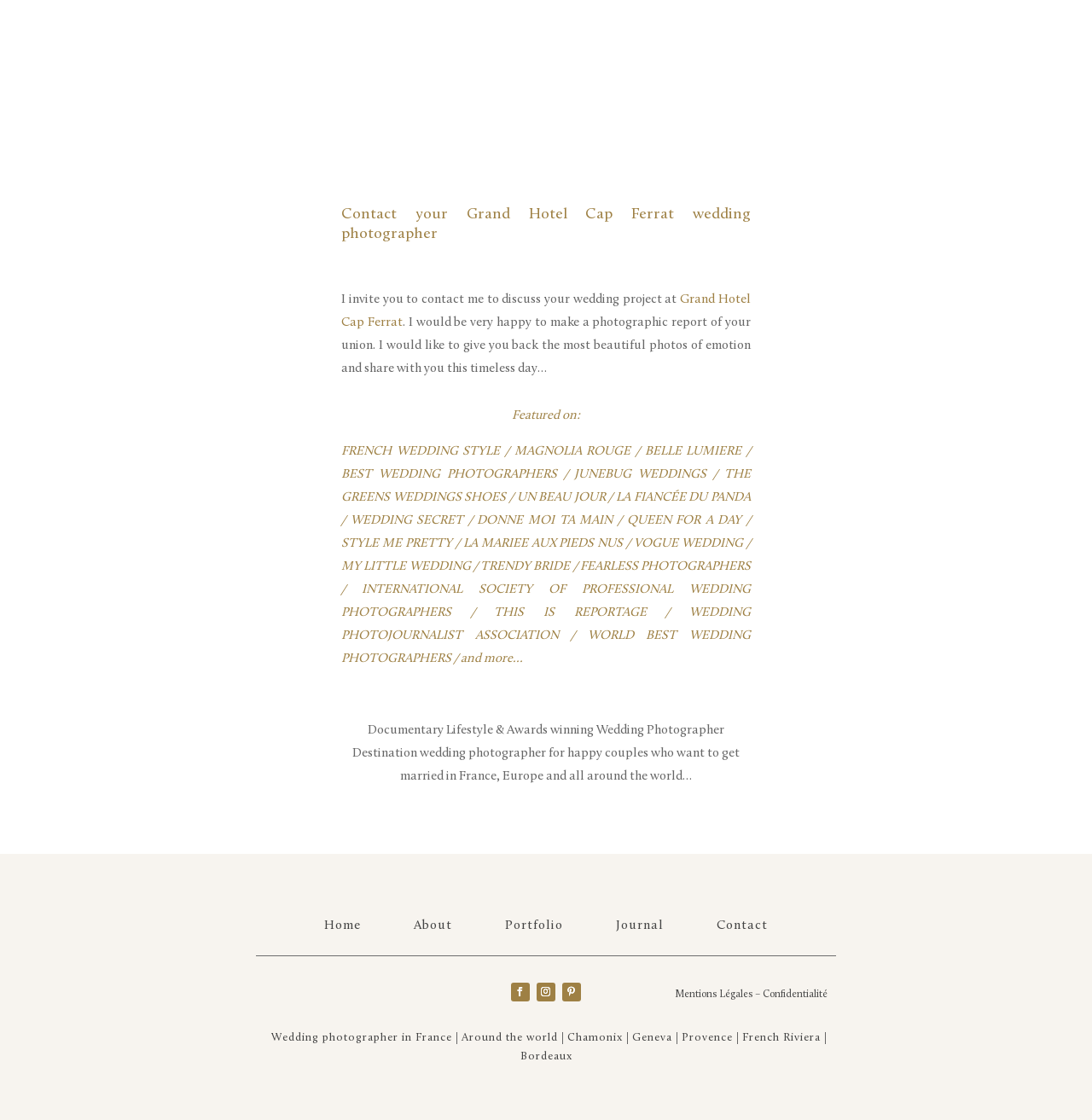Answer this question in one word or a short phrase: What is the purpose of the website?

To showcase wedding photography services